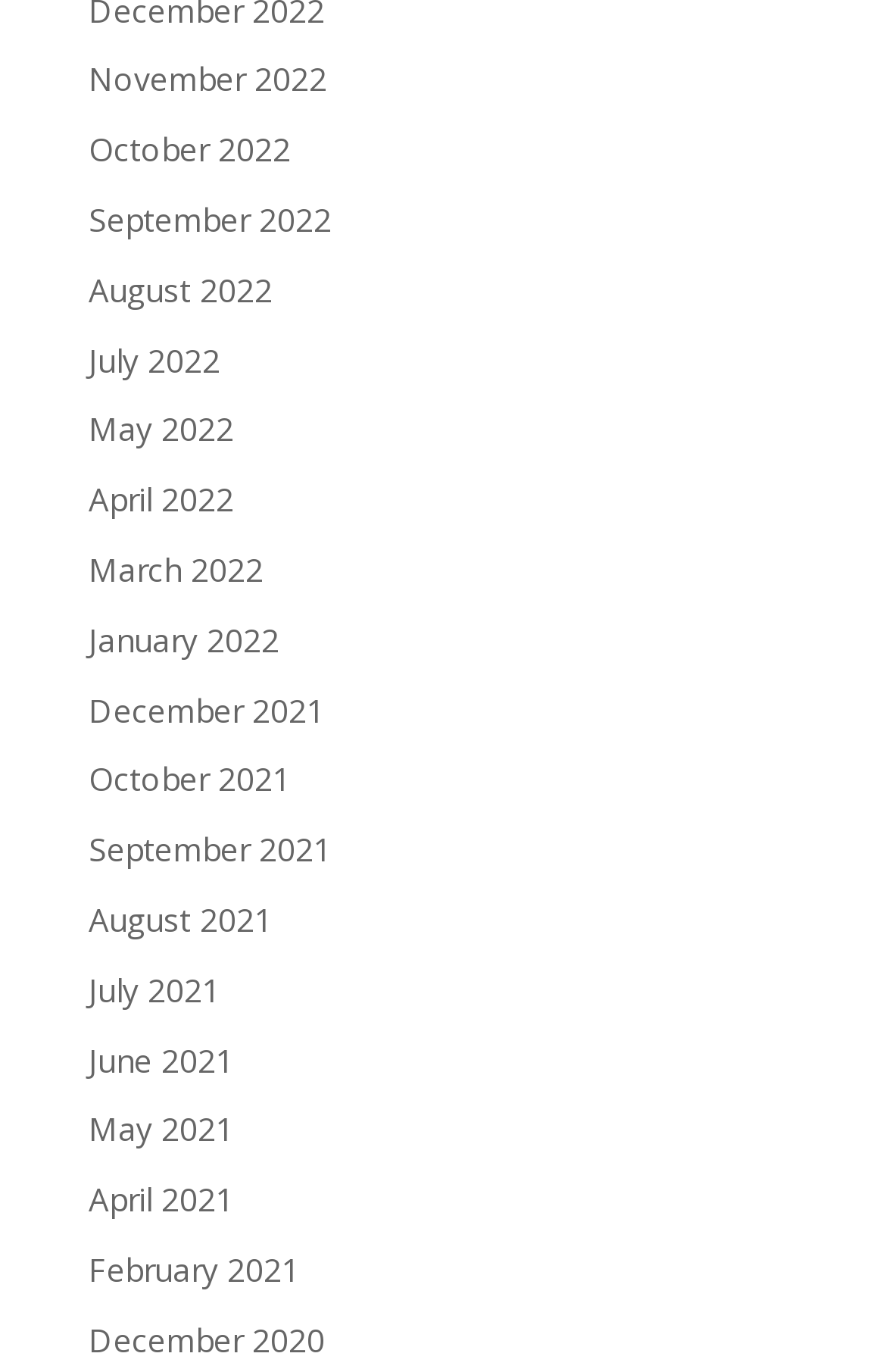Please find the bounding box coordinates of the clickable region needed to complete the following instruction: "View June 2021". The bounding box coordinates must consist of four float numbers between 0 and 1, i.e., [left, top, right, bottom].

[0.1, 0.756, 0.264, 0.788]